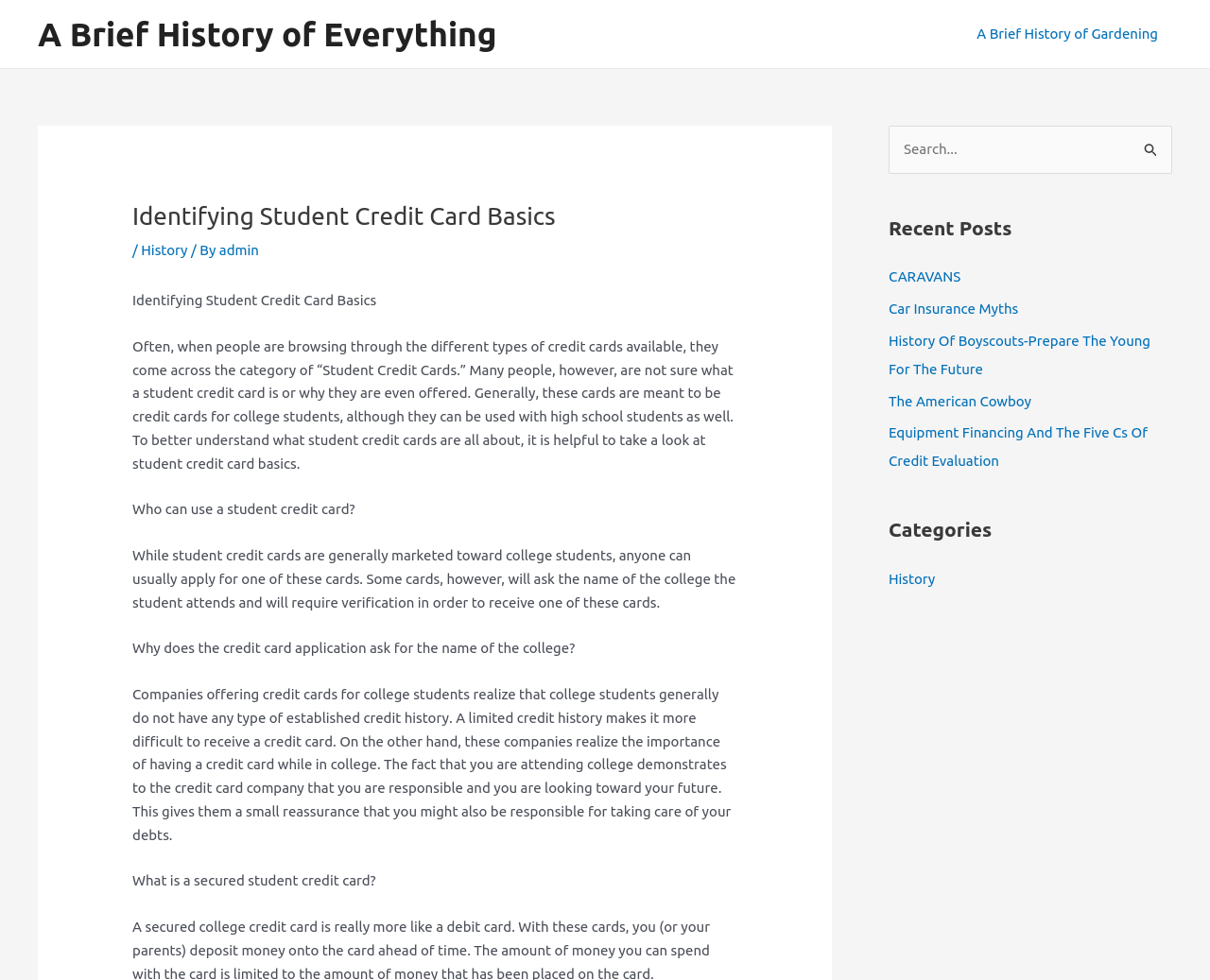Locate the bounding box coordinates of the element to click to perform the following action: 'Read about History'. The coordinates should be given as four float values between 0 and 1, in the form of [left, top, right, bottom].

[0.117, 0.247, 0.155, 0.264]